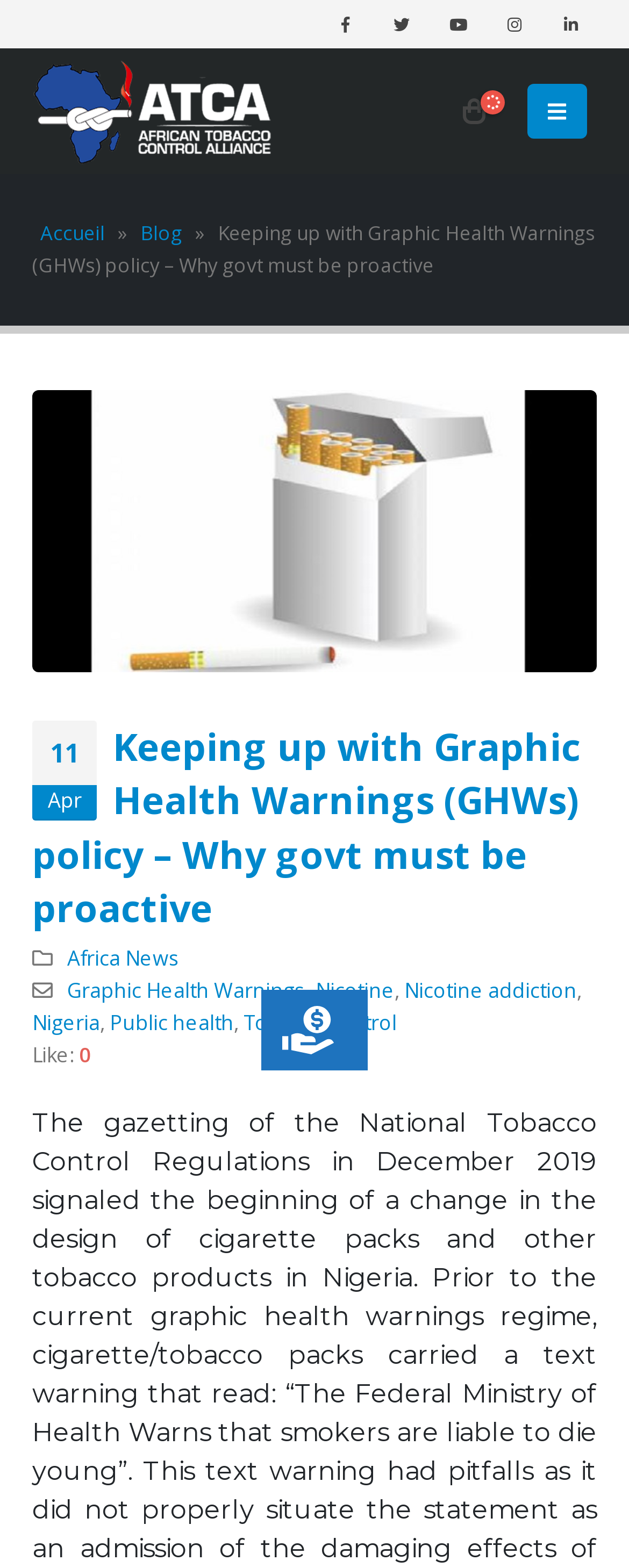Could you provide the bounding box coordinates for the portion of the screen to click to complete this instruction: "Click the Facebook link"?

[0.51, 0.0, 0.587, 0.031]